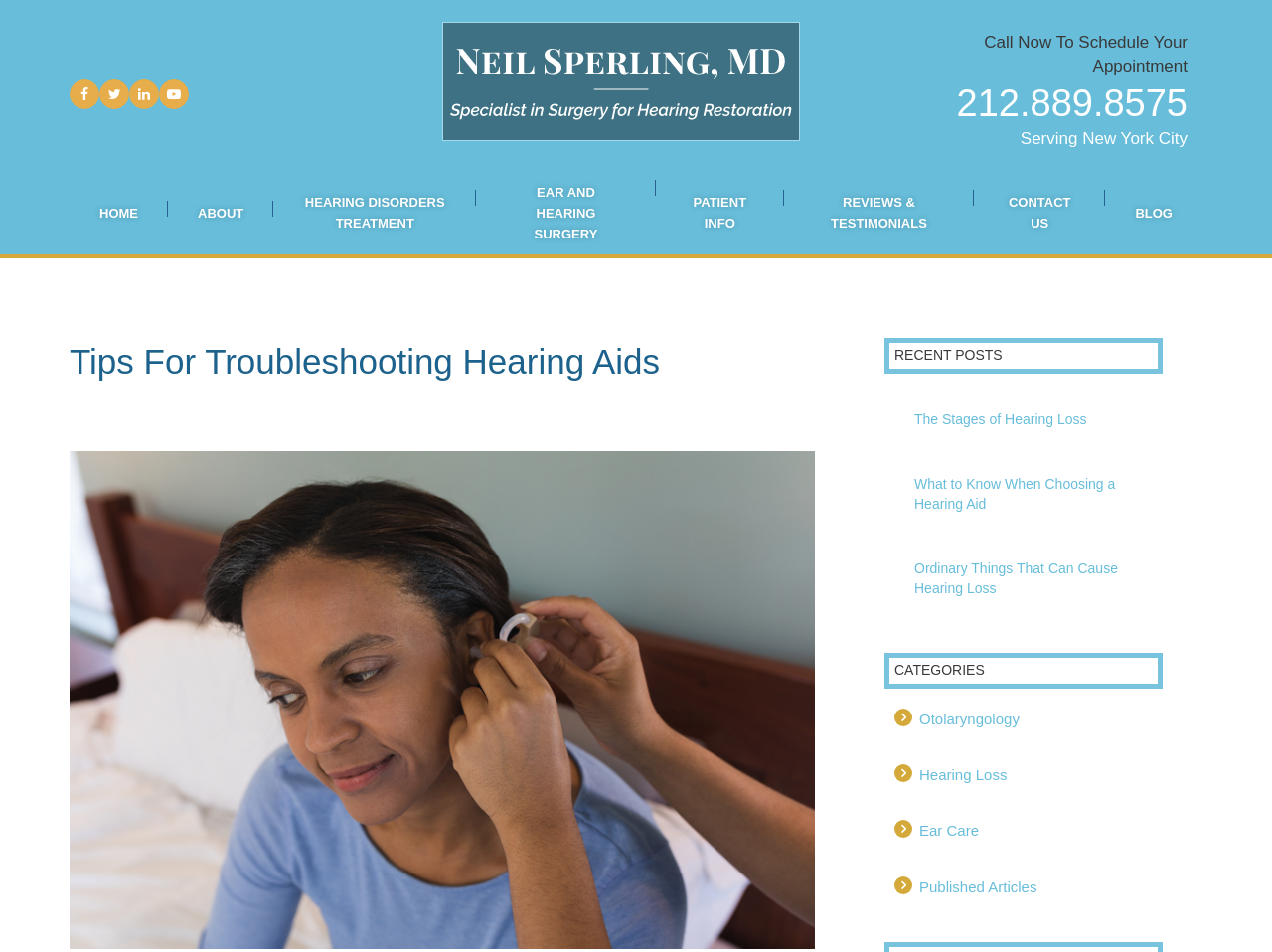Please find the bounding box for the following UI element description. Provide the coordinates in (top-left x, top-left y, bottom-right x, bottom-right y) format, with values between 0 and 1: The Stages of Hearing Loss

[0.703, 0.429, 0.854, 0.451]